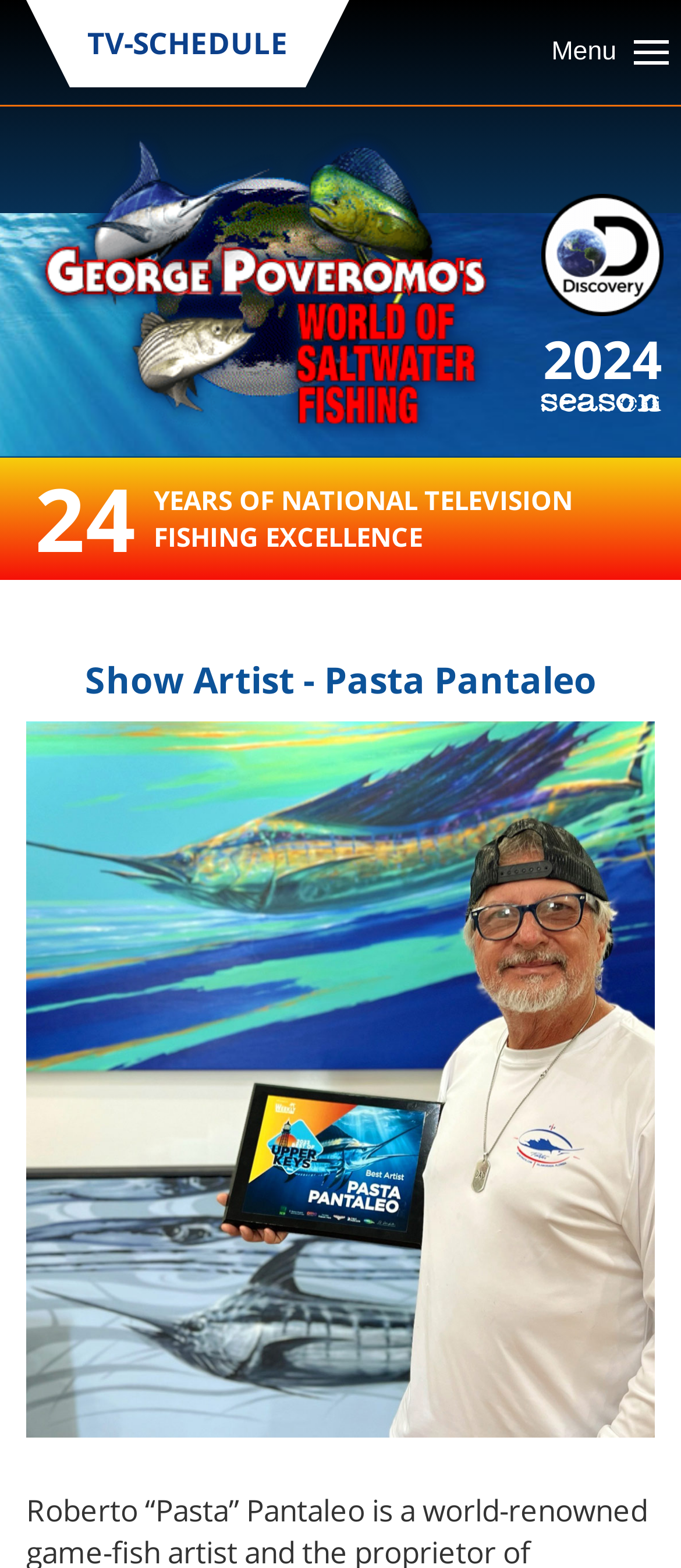Based on the image, please respond to the question with as much detail as possible:
What is the theme of the webpage?

I inferred the theme of the webpage as 'Fishing' by looking at the meta description 'George Poveromo's World of Saltwater Fishing 2023' and the presence of text elements like 'FISHING EXCELLENCE' and 'YEARS OF NATIONAL TELEVISION' which suggest a fishing-related content.